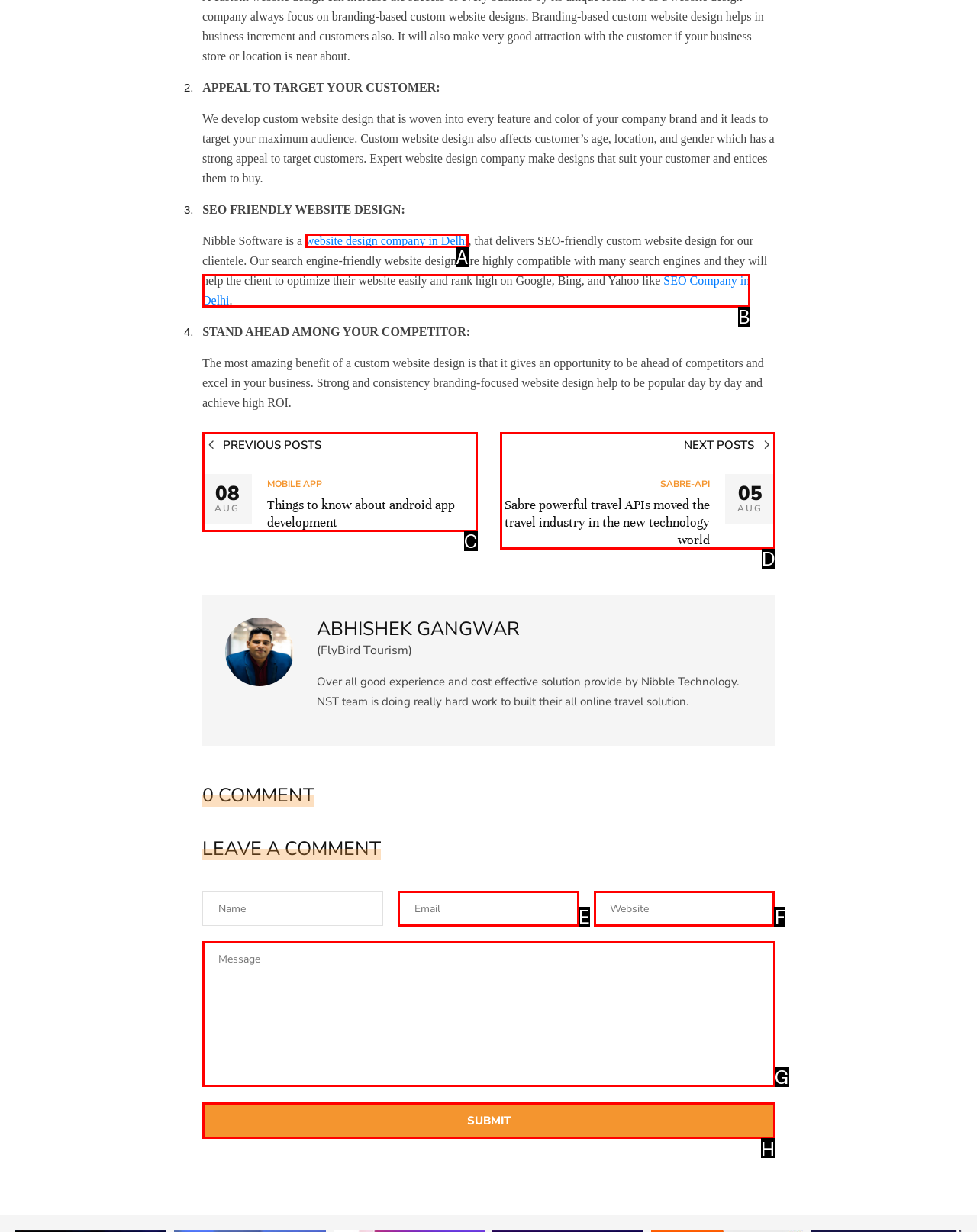Tell me the letter of the correct UI element to click for this instruction: Click on the link to the website design company in Delhi. Answer with the letter only.

A